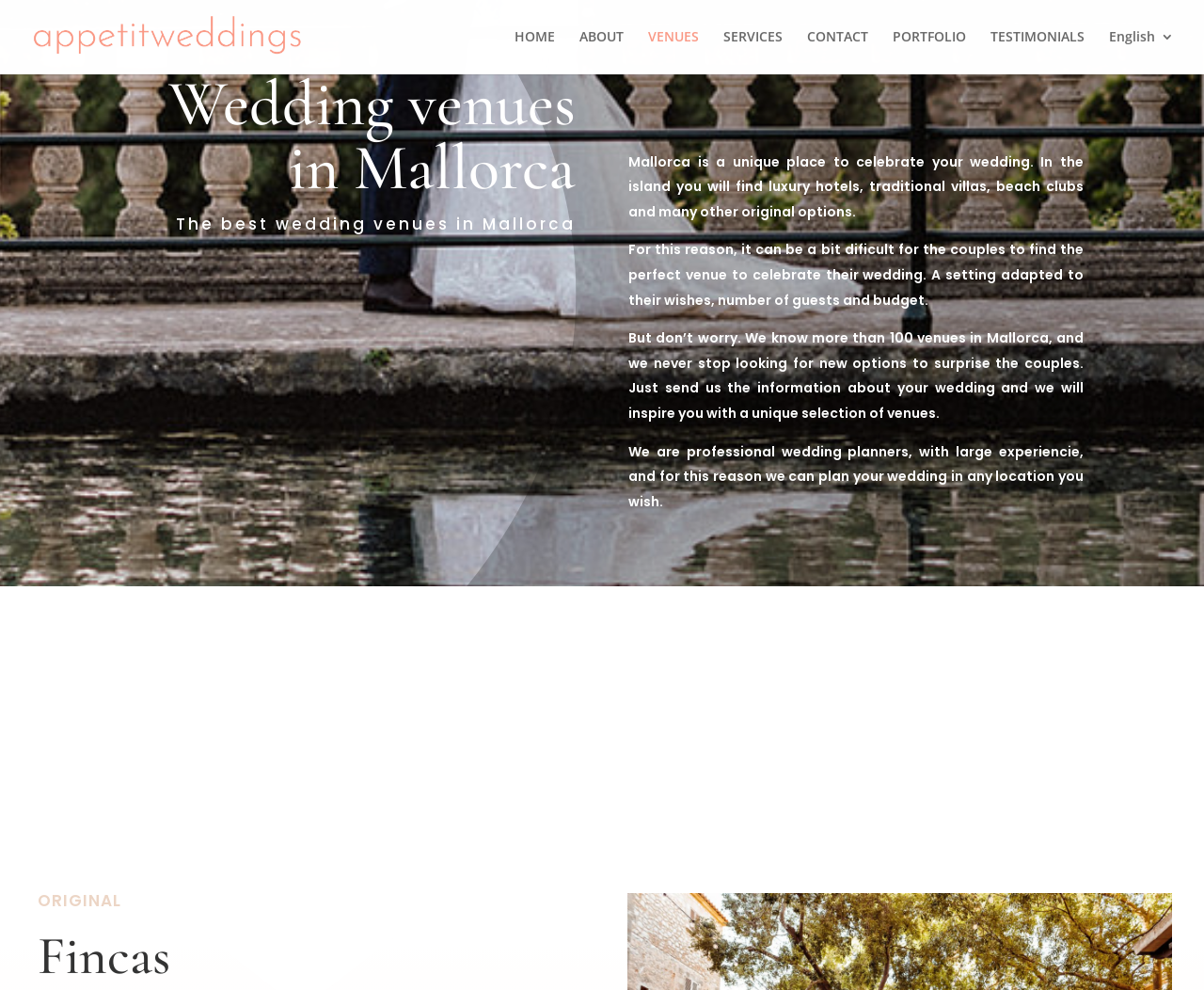What do the wedding planners offer to do for the couples?
Refer to the image and provide a thorough answer to the question.

The webpage states 'Just send us the information about your wedding and we will inspire you with a unique selection of venues.' which suggests that the wedding planners offer to provide a curated selection of venues to the couples.